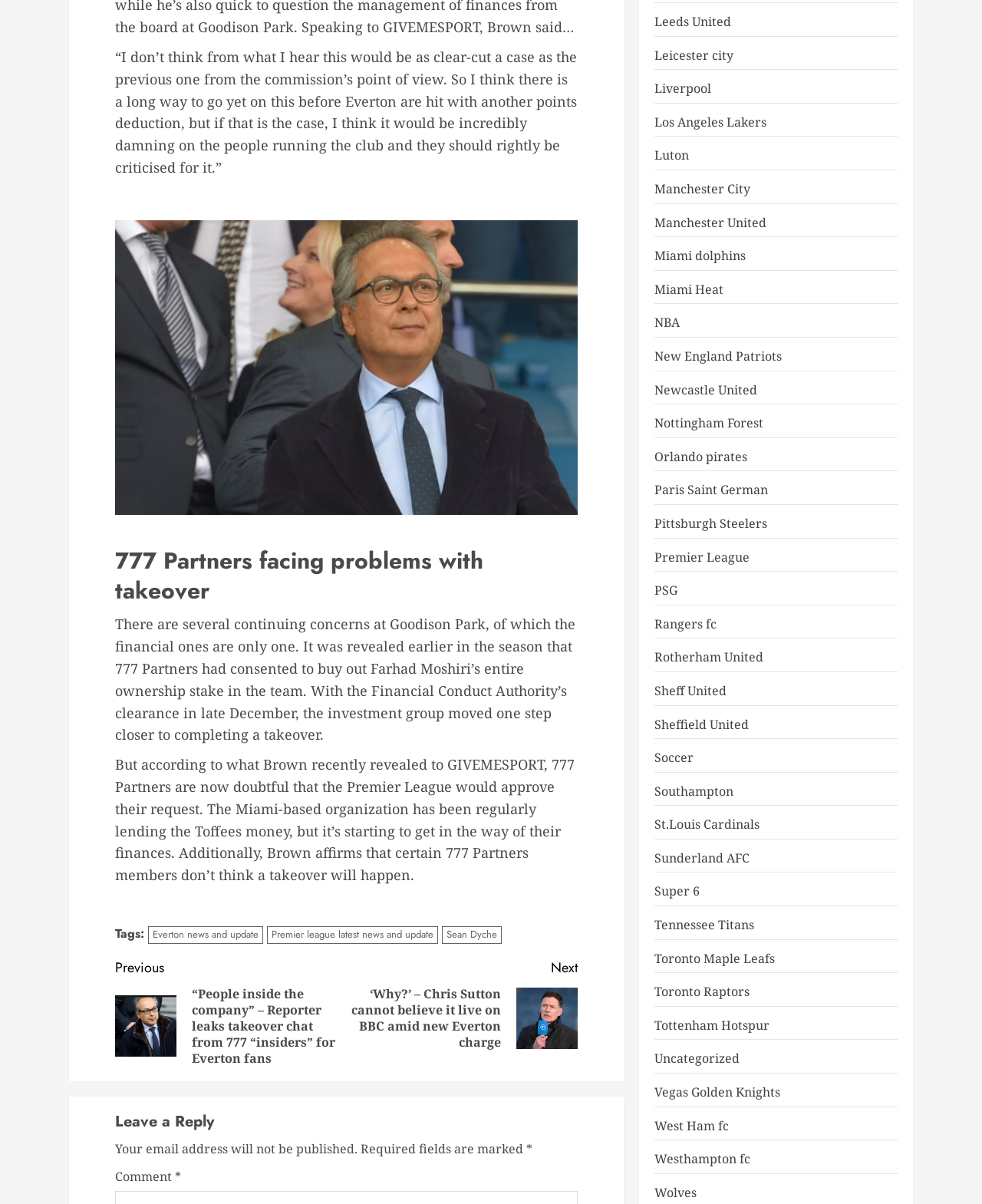Please find the bounding box coordinates of the element's region to be clicked to carry out this instruction: "Leave a comment on the article".

[0.117, 0.97, 0.178, 0.984]